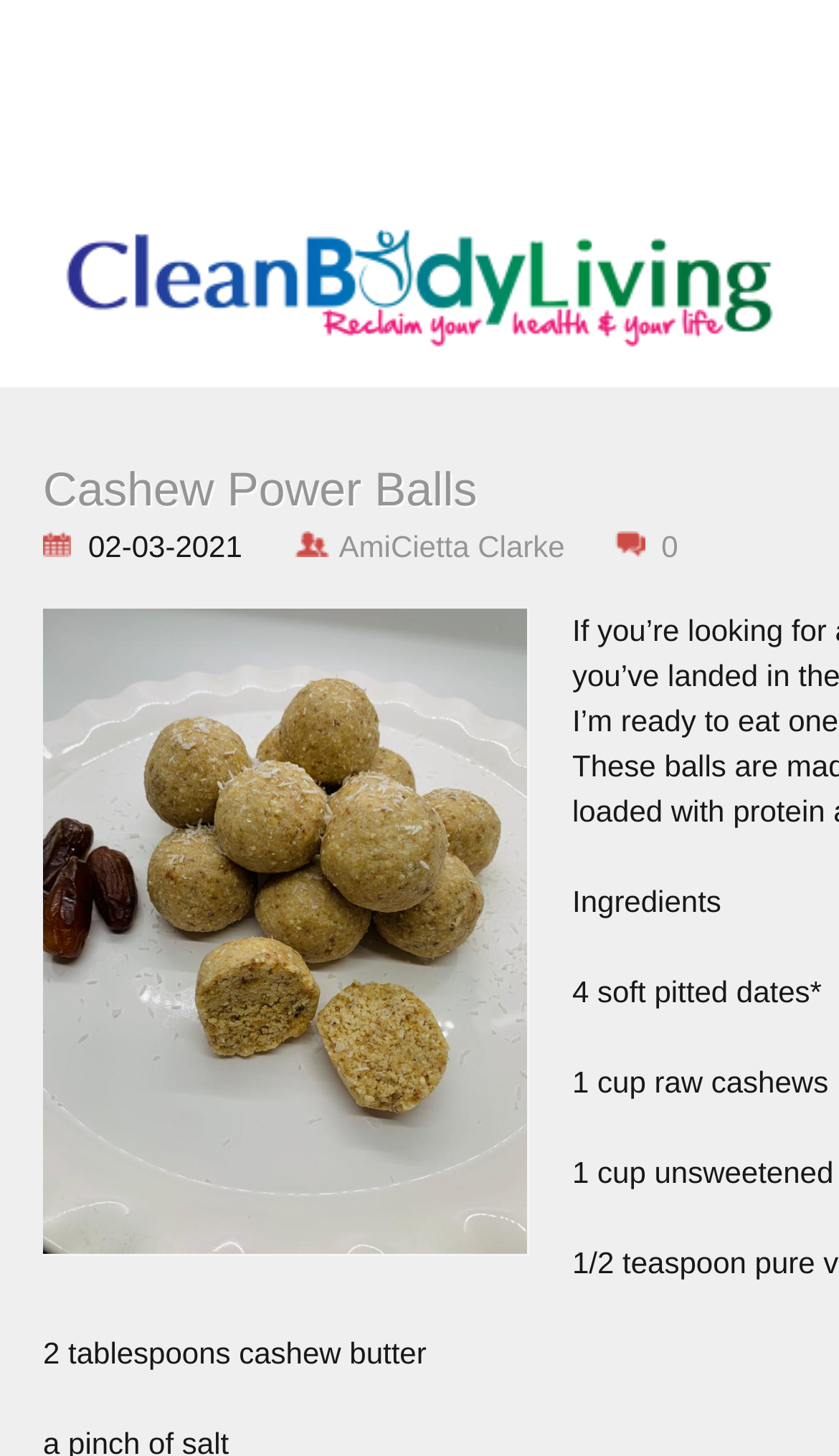What is the second ingredient listed?
Answer with a single word or phrase by referring to the visual content.

1 cup raw cashews